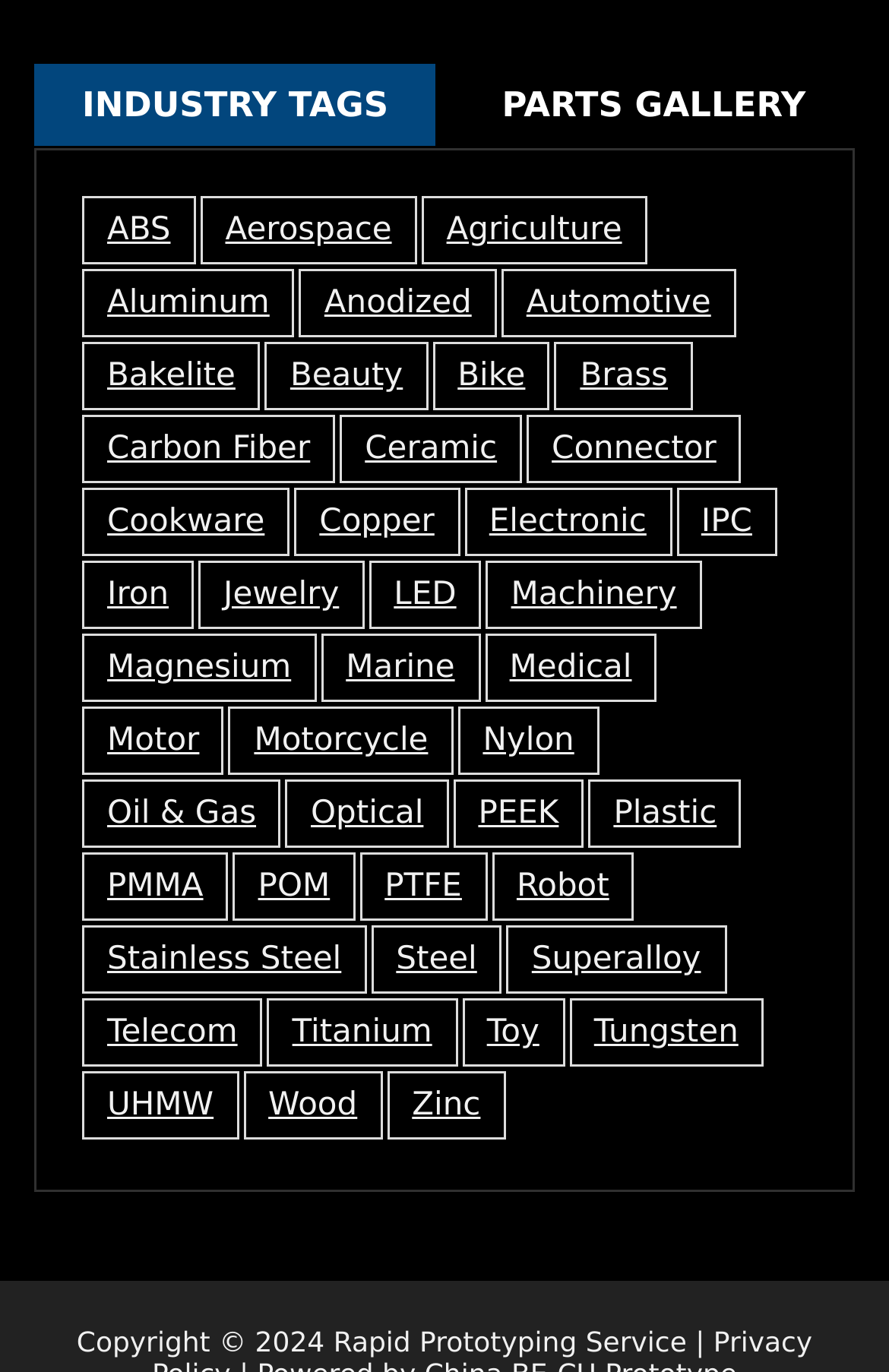What is the position of the 'Copyright' text?
From the image, respond using a single word or phrase.

Bottom left